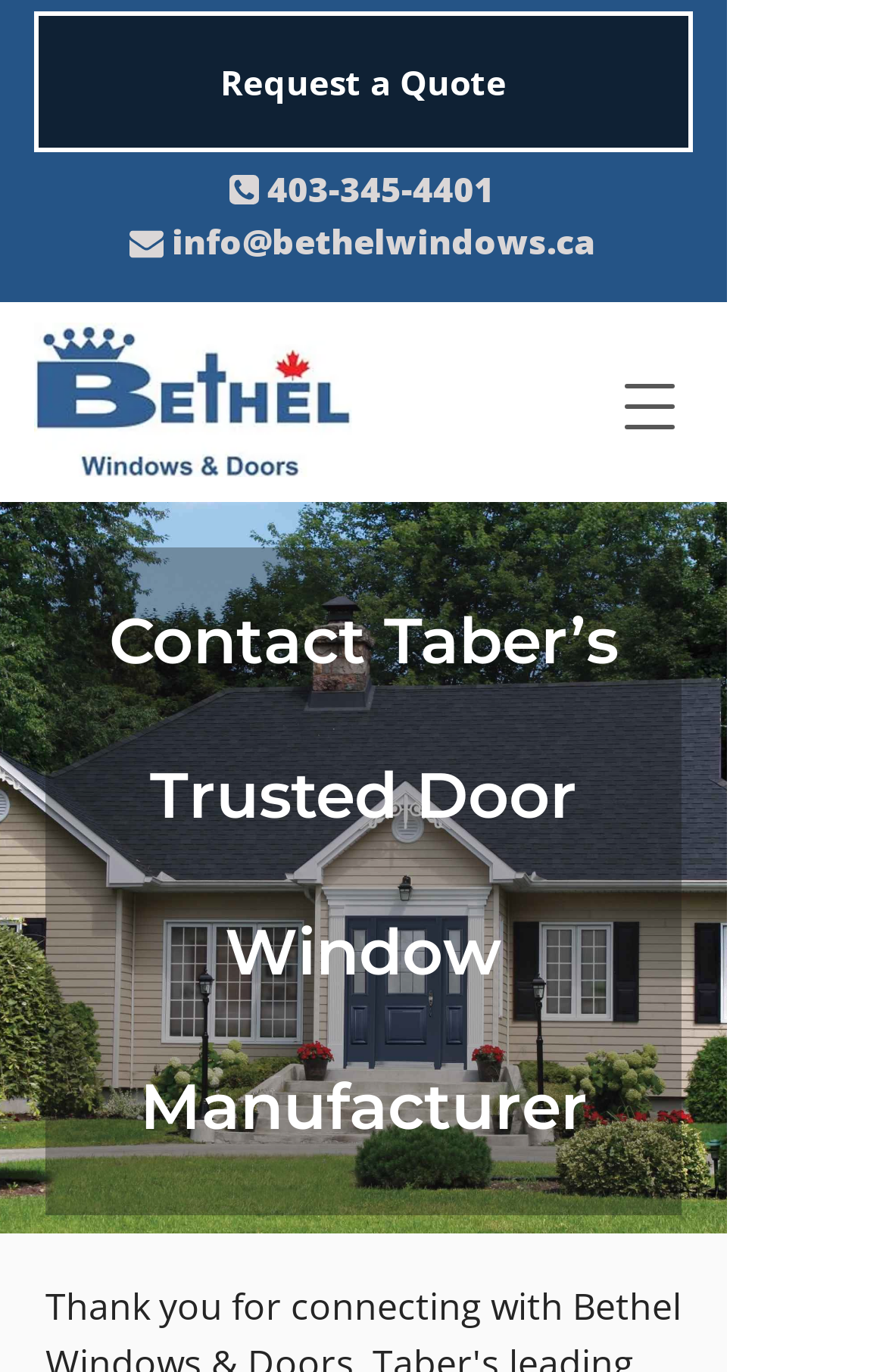Find the bounding box coordinates for the HTML element described as: "Request a Quote". The coordinates should consist of four float values between 0 and 1, i.e., [left, top, right, bottom].

[0.038, 0.008, 0.782, 0.111]